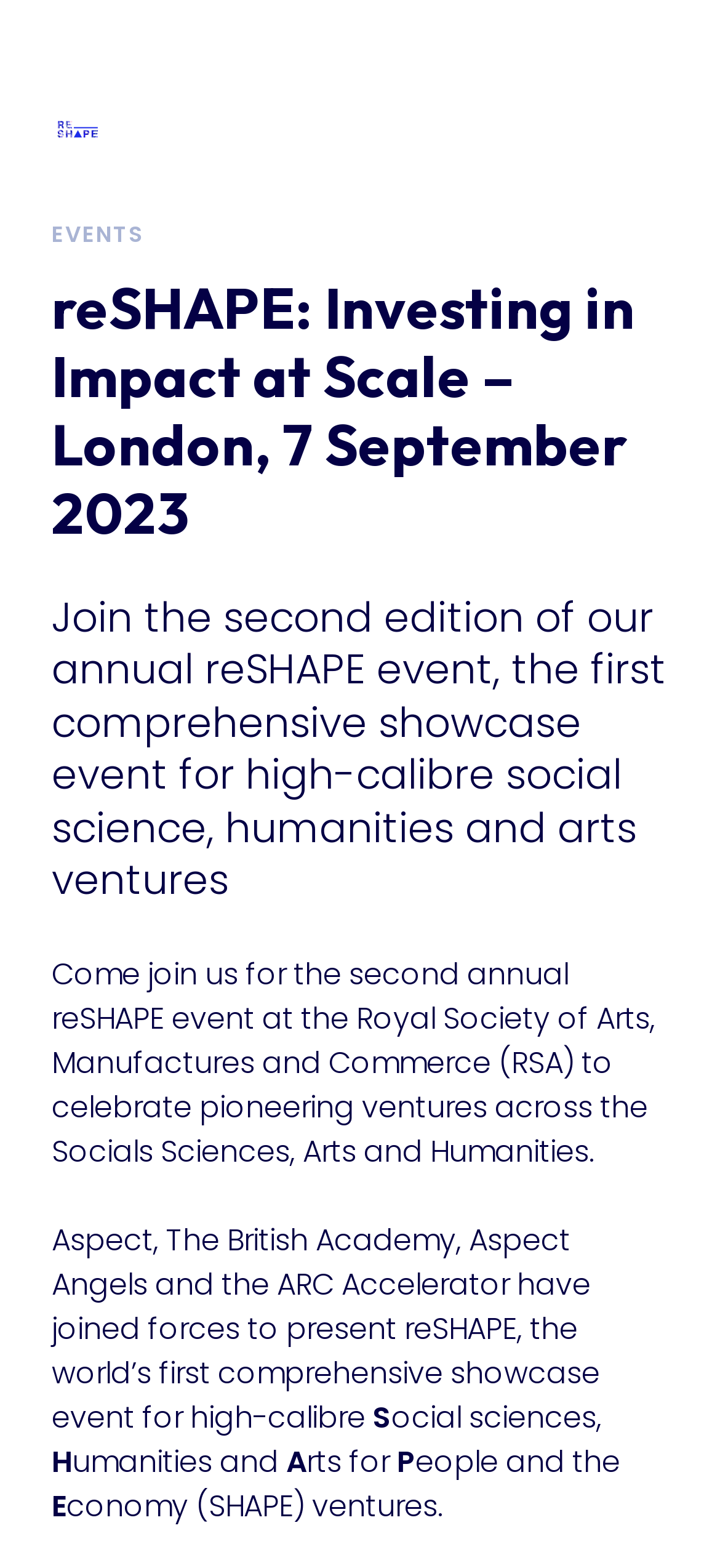Identify the bounding box of the HTML element described here: "ARC Launch". Provide the coordinates as four float numbers between 0 and 1: [left, top, right, bottom].

[0.0, 0.458, 1.0, 0.504]